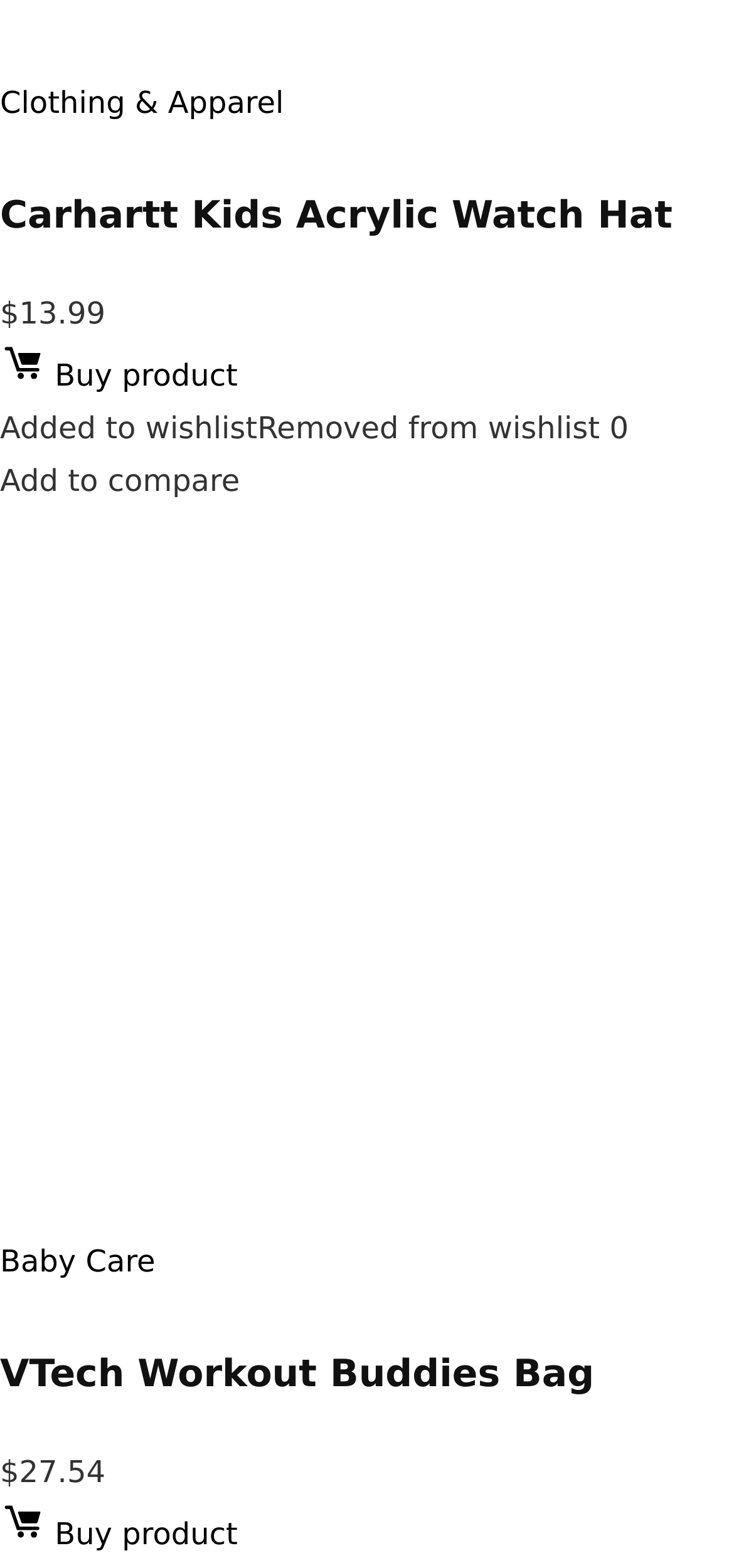How many products are displayed on this page?
Please use the image to provide a one-word or short phrase answer.

2